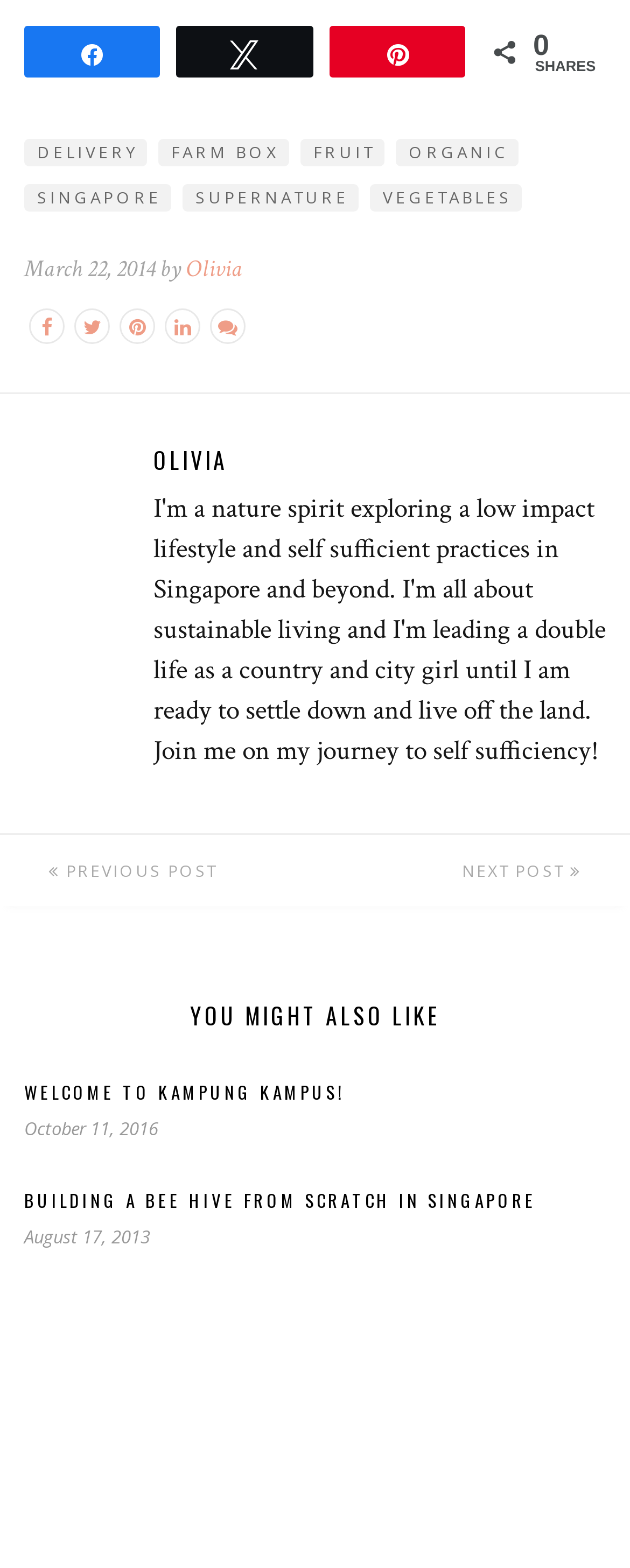Identify the bounding box coordinates of the clickable region required to complete the instruction: "Go to previous post". The coordinates should be given as four float numbers within the range of 0 and 1, i.e., [left, top, right, bottom].

[0.0, 0.532, 0.5, 0.577]